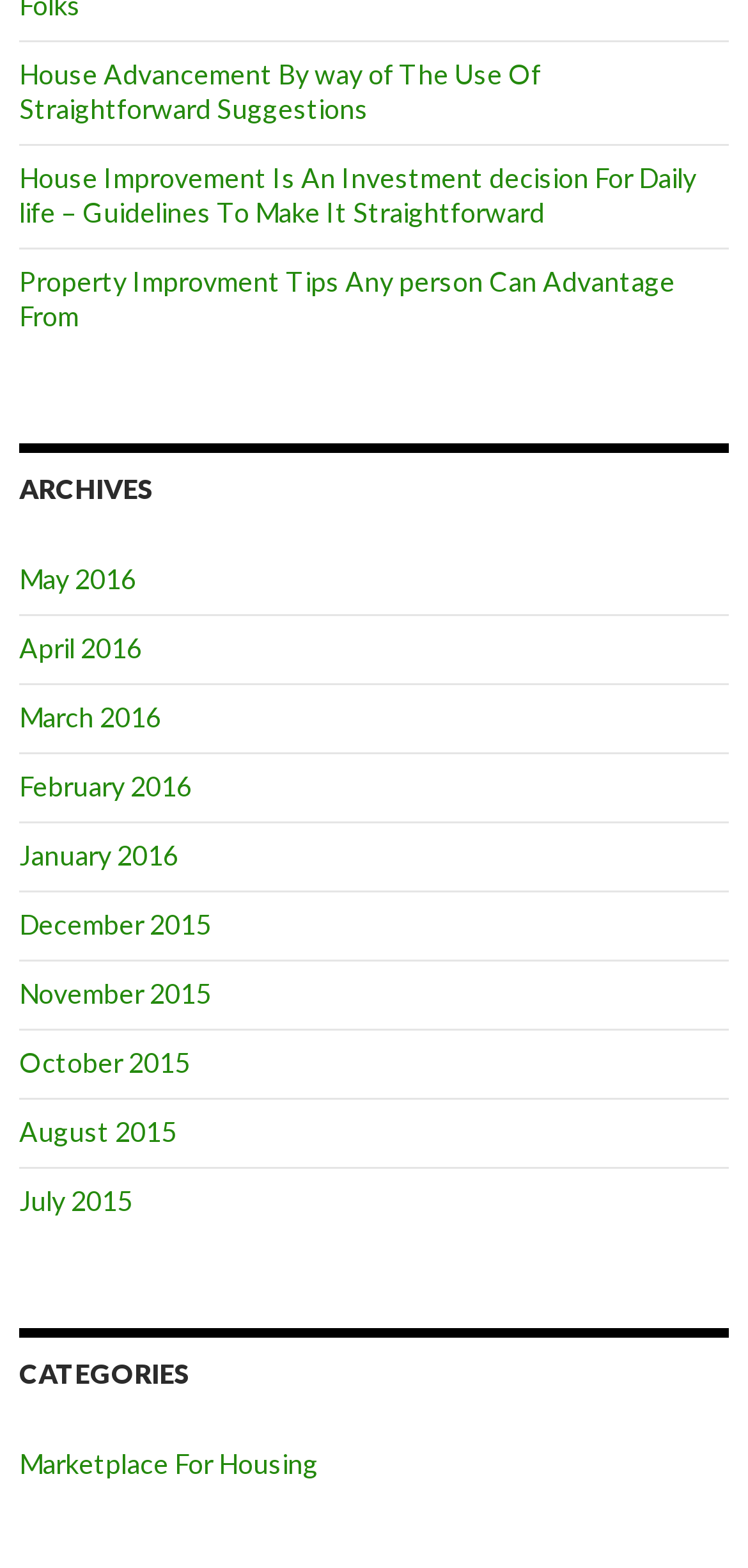Identify the bounding box coordinates for the region of the element that should be clicked to carry out the instruction: "view archives for May 2016". The bounding box coordinates should be four float numbers between 0 and 1, i.e., [left, top, right, bottom].

[0.026, 0.359, 0.182, 0.38]